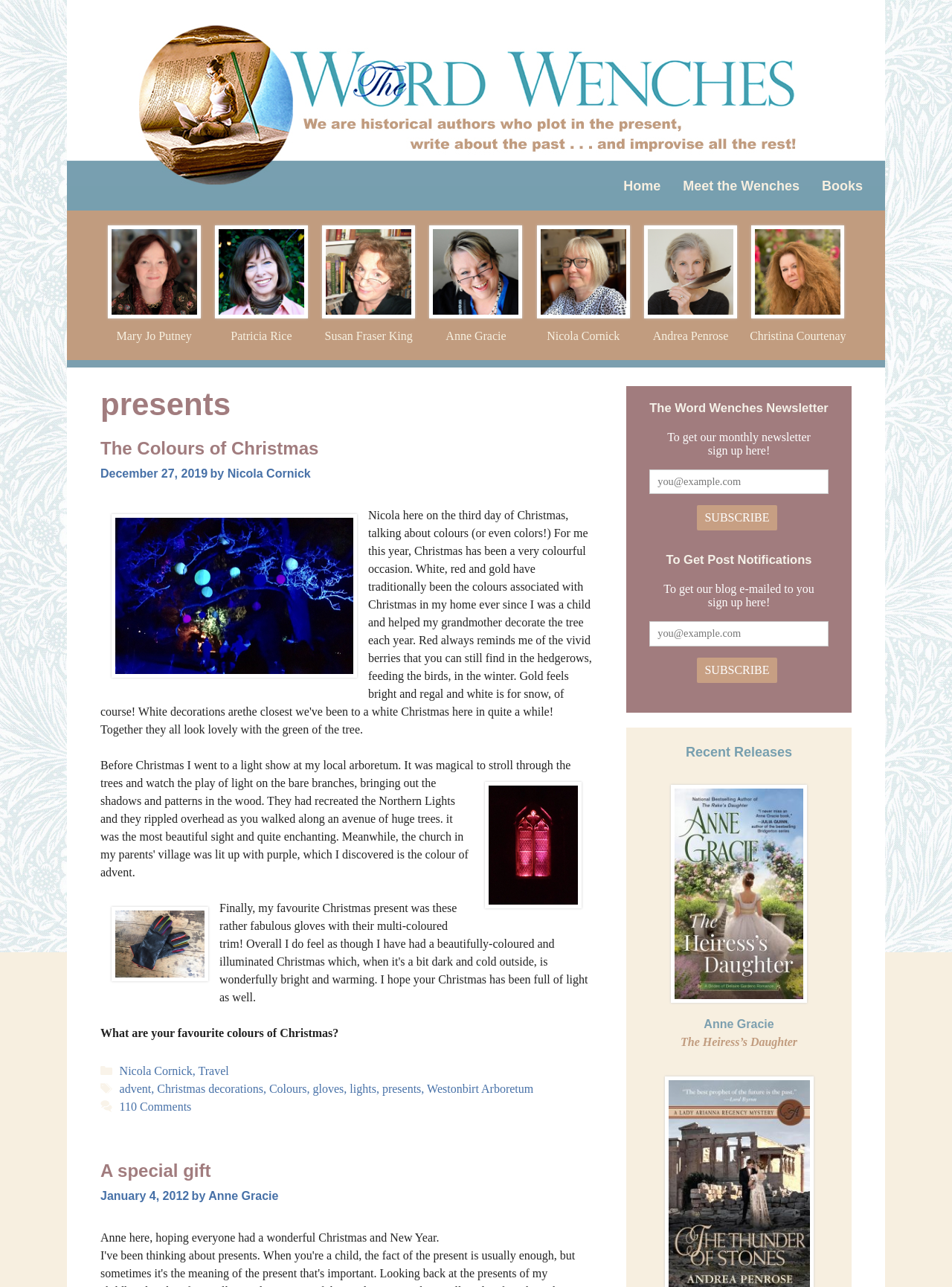Give a detailed account of the webpage.

The webpage presents "The Word Wenches", a website featuring a group of authors. At the top, there is a banner with the site's name and a navigation menu with links to "Home", "Meet the Wenches", and "Books". Below the navigation menu, there are images and links to individual authors, including Mary Jo Putney, Patricia Rice, Susan Fraser King, Anne Gracie, Nicola Cornick, Andrea Penrose, and Christina Courtenay.

The main content area is divided into two sections. On the left, there is a blog post titled "The Colours of Christmas" by Nicola Cornick, dated December 27, 2019. The post includes images of a light show and a Gothic church, as well as text about the author's favorite Christmas colors. There are also links to other posts, including "Lightshow 2" and "Gloves".

On the right, there is a complementary section with a heading "The Word Wenches Newsletter". This section includes a sign-up form to receive the monthly newsletter, with fields for email and optional checkboxes. There is also a button to subscribe.

Below the main content area, there is a footer section with links to categories, tags, and a comment section with 110 comments. There is also another blog post titled "A special gift" by Anne Gracie, dated January 4, 2012.